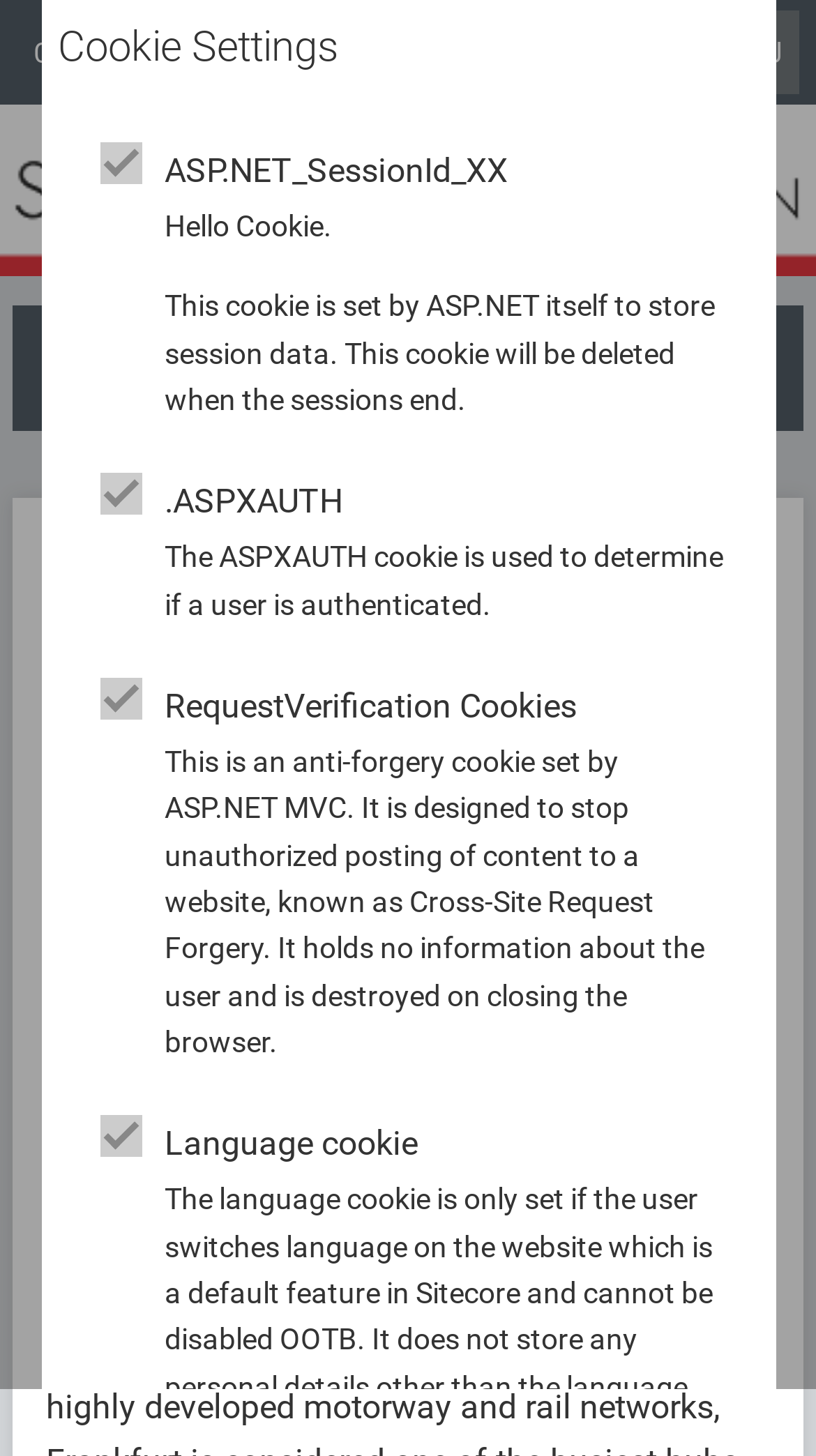What is the name of the city?
Look at the screenshot and give a one-word or phrase answer.

Frankfurt am Main